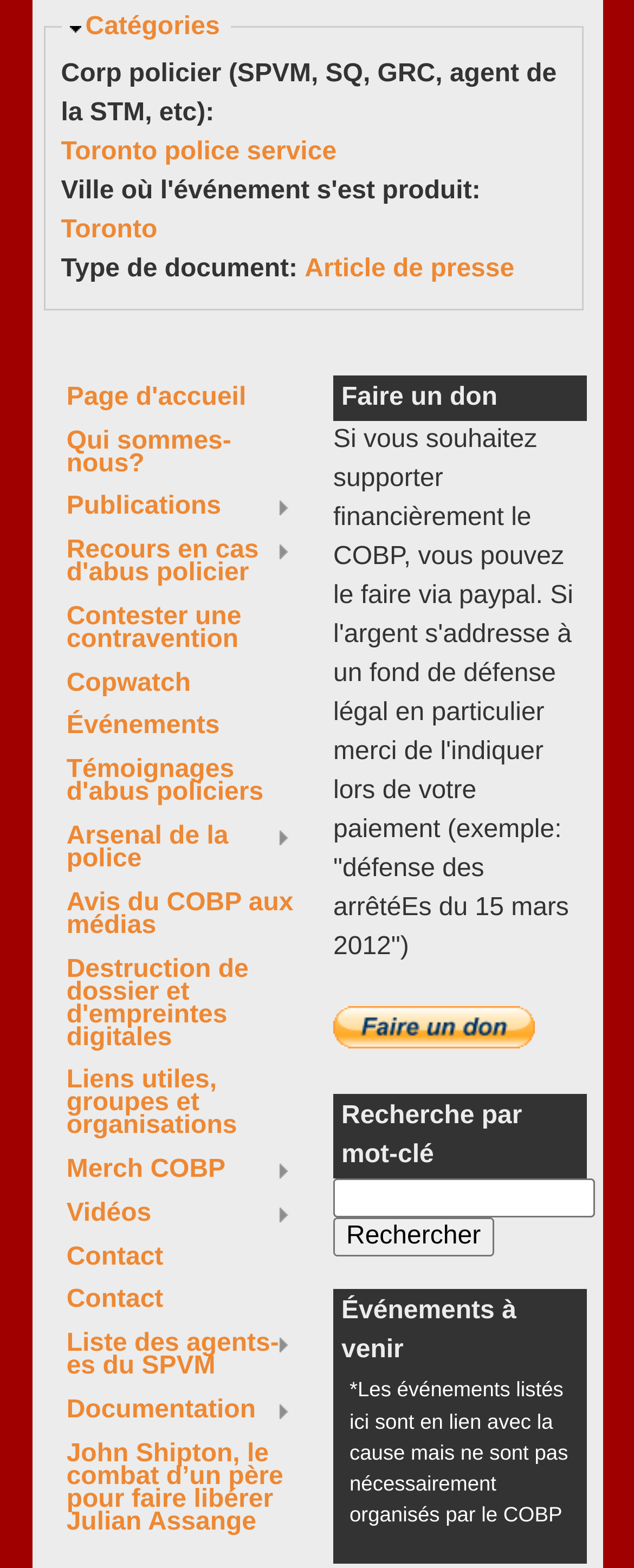Answer the question using only one word or a concise phrase: What is the name of the police service mentioned?

Toronto police service